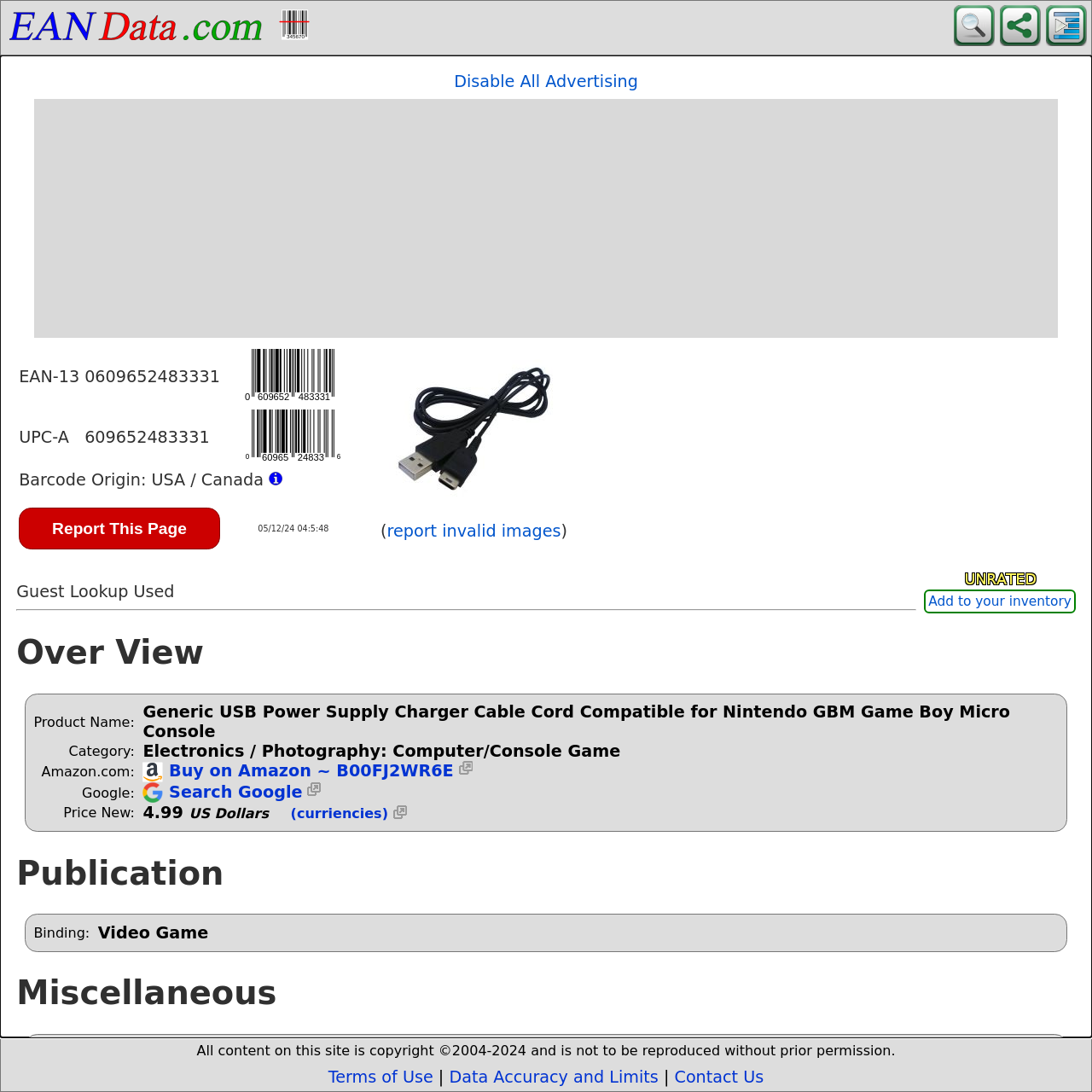Based on the element description parent_node: Add to your inventory, identify the bounding box of the UI element in the given webpage screenshot. The coordinates should be in the format (top-left x, top-left y, bottom-right x, bottom-right y) and must be between 0 and 1.

[0.877, 0.523, 0.955, 0.541]